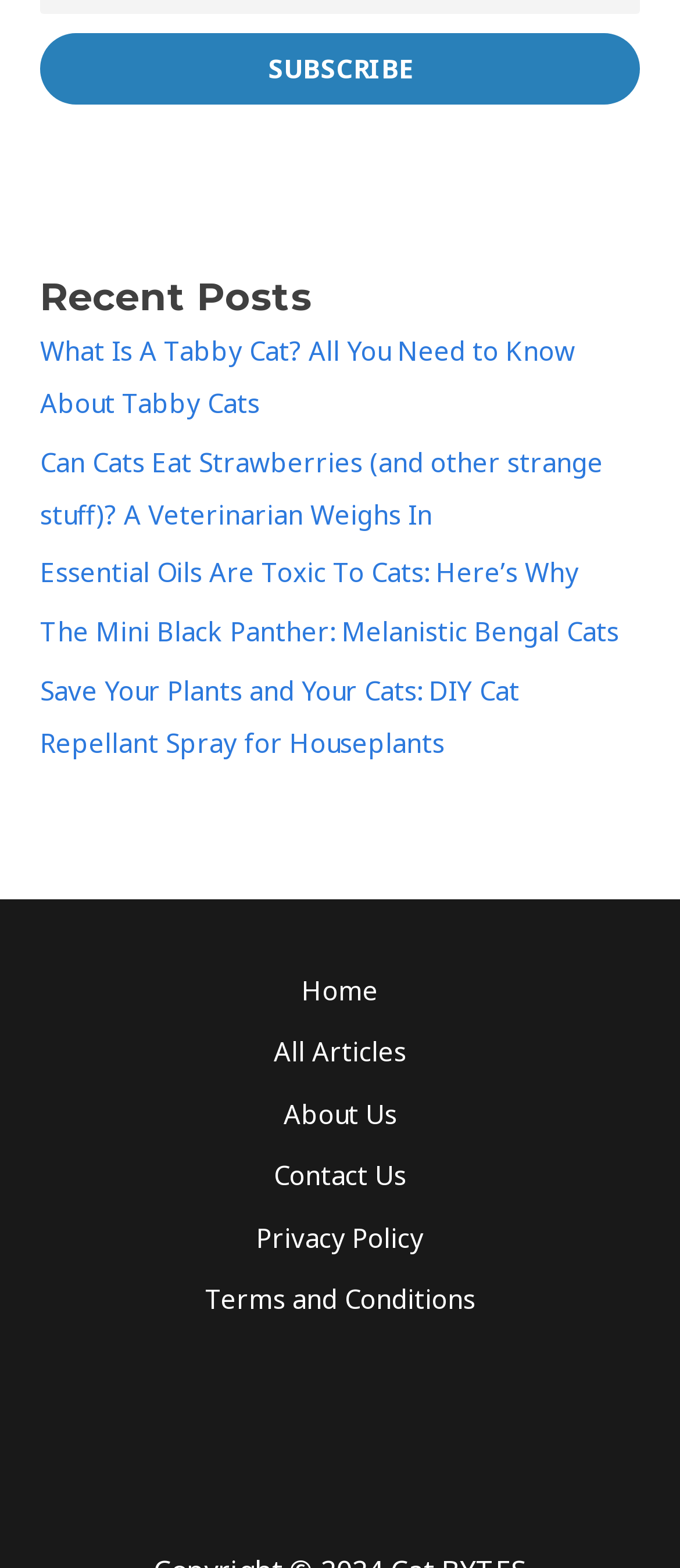Determine the bounding box coordinates for the UI element with the following description: "Terms and Conditions". The coordinates should be four float numbers between 0 and 1, represented as [left, top, right, bottom].

[0.276, 0.815, 0.724, 0.855]